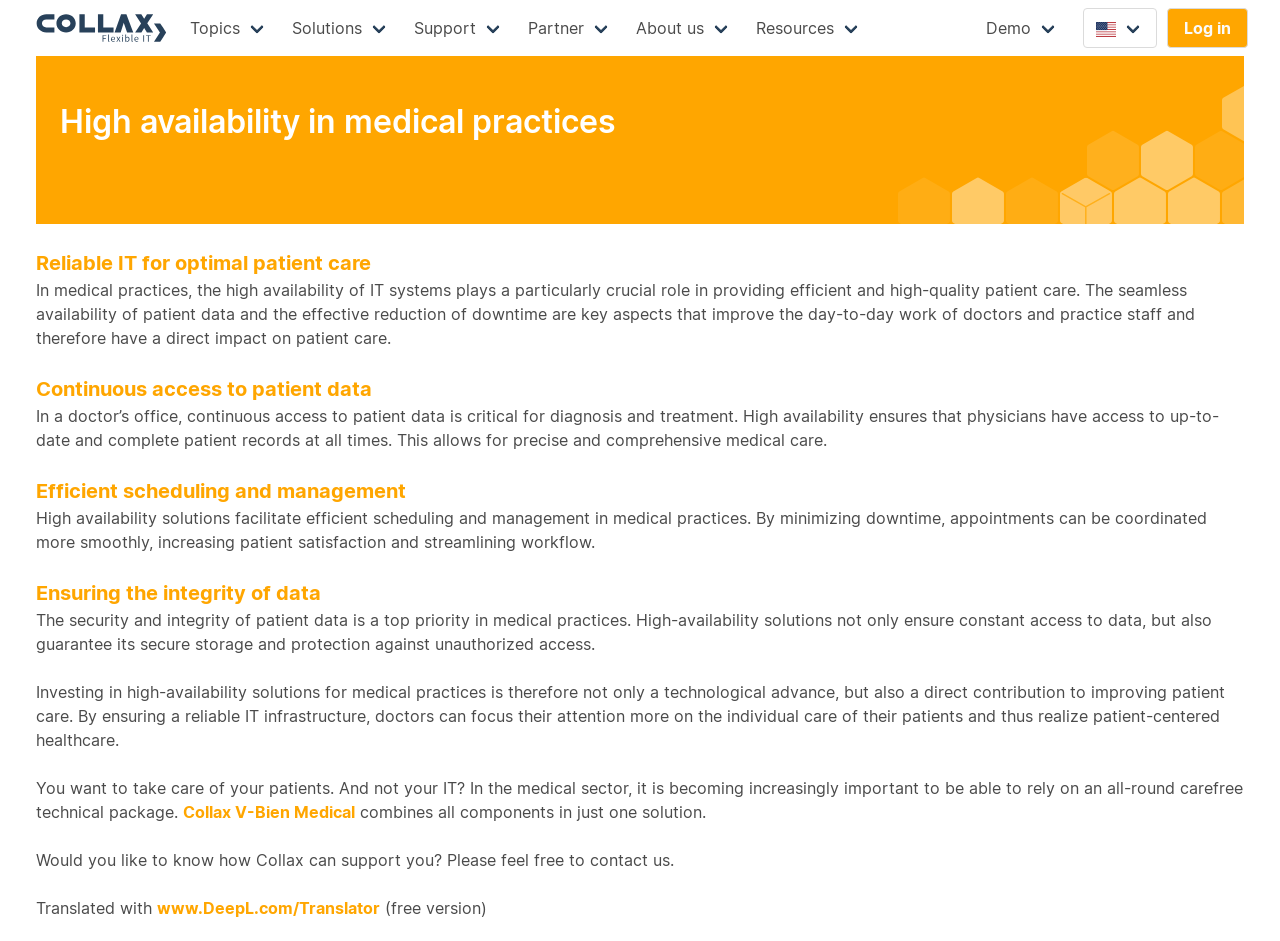Determine the bounding box coordinates of the section I need to click to execute the following instruction: "Learn about 'Collax V-Bien Medical'". Provide the coordinates as four float numbers between 0 and 1, i.e., [left, top, right, bottom].

[0.143, 0.852, 0.277, 0.874]